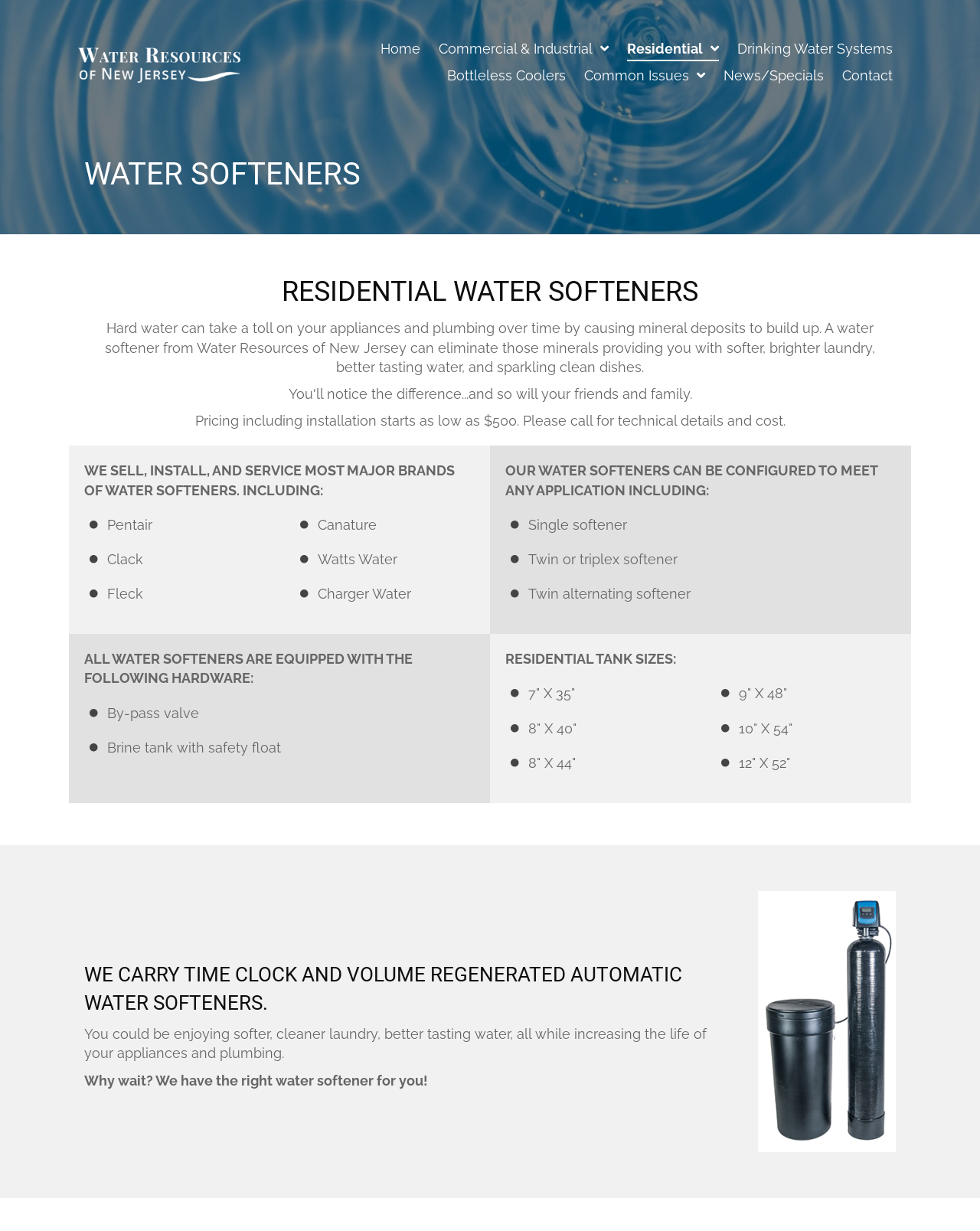Locate and generate the text content of the webpage's heading.

RESIDENTIAL WATER SOFTENERS